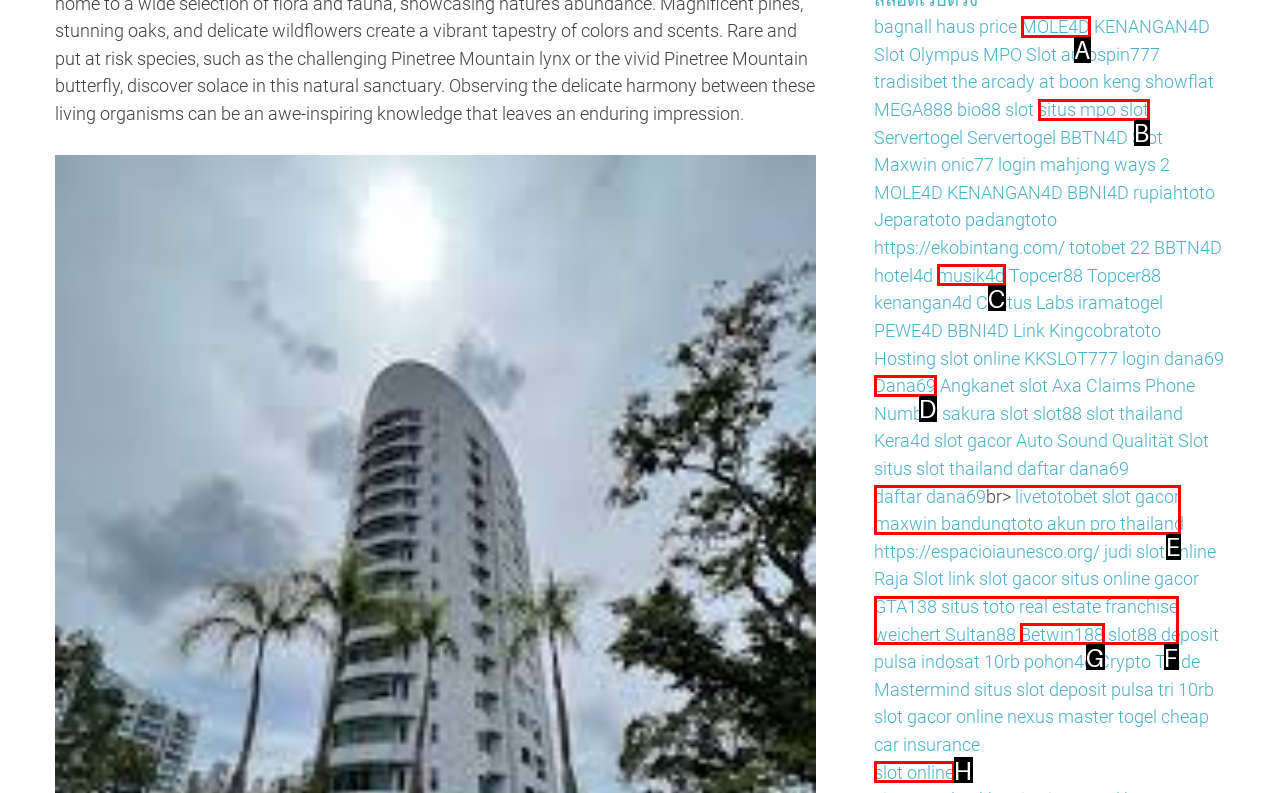Match the description to the correct option: situs mpo slot
Provide the letter of the matching option directly.

B